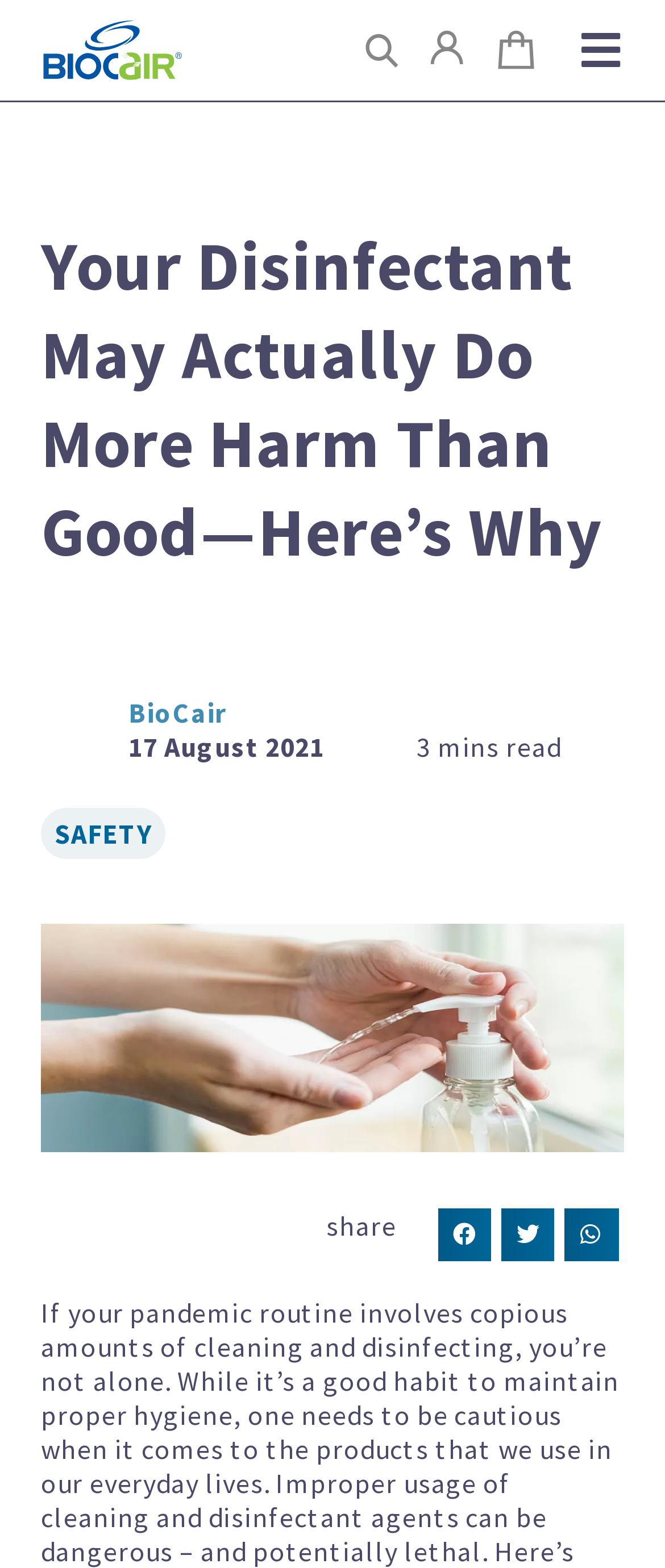Determine the webpage's heading and output its text content.

Your Disinfectant May Actually Do More Harm Than Good—Here’s Why